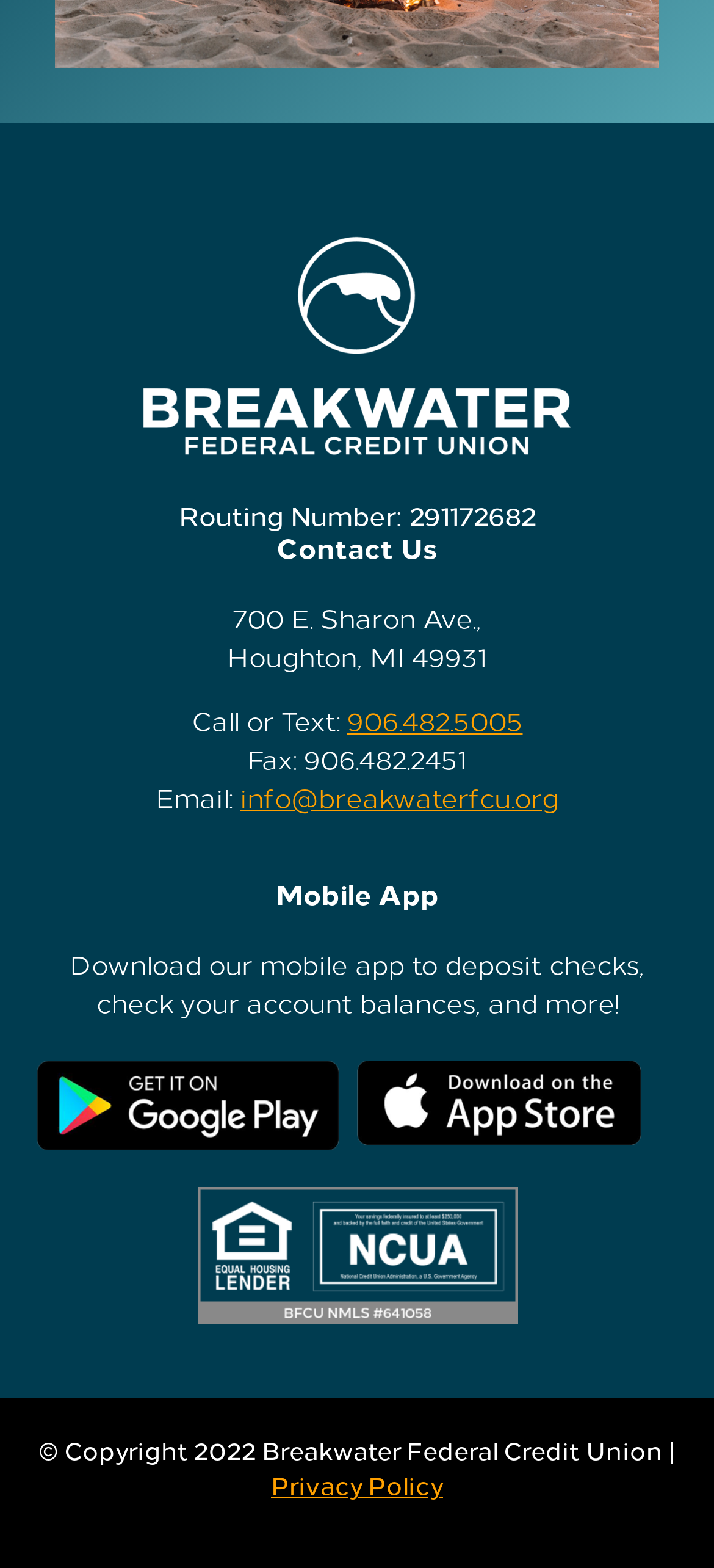What is the phone number to call or text Breakwater Federal Credit Union?
Can you give a detailed and elaborate answer to the question?

The phone number is mentioned in the link element '906.482.5005' which is located below the 'Call or Text:' static text.